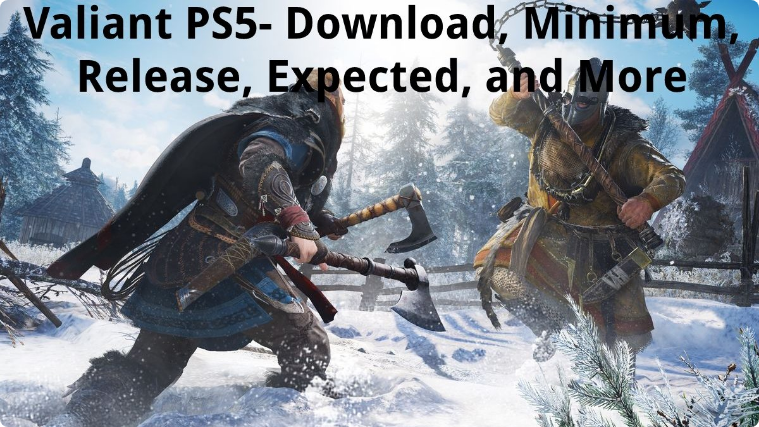What is the title of the game?
Provide a detailed and extensive answer to the question.

The title text prominently displayed on the image reads 'Valiant PS5 - Download, Minimum, Release, Expected, and More', which indicates that the game being referred to is 'Valiant PS5'.